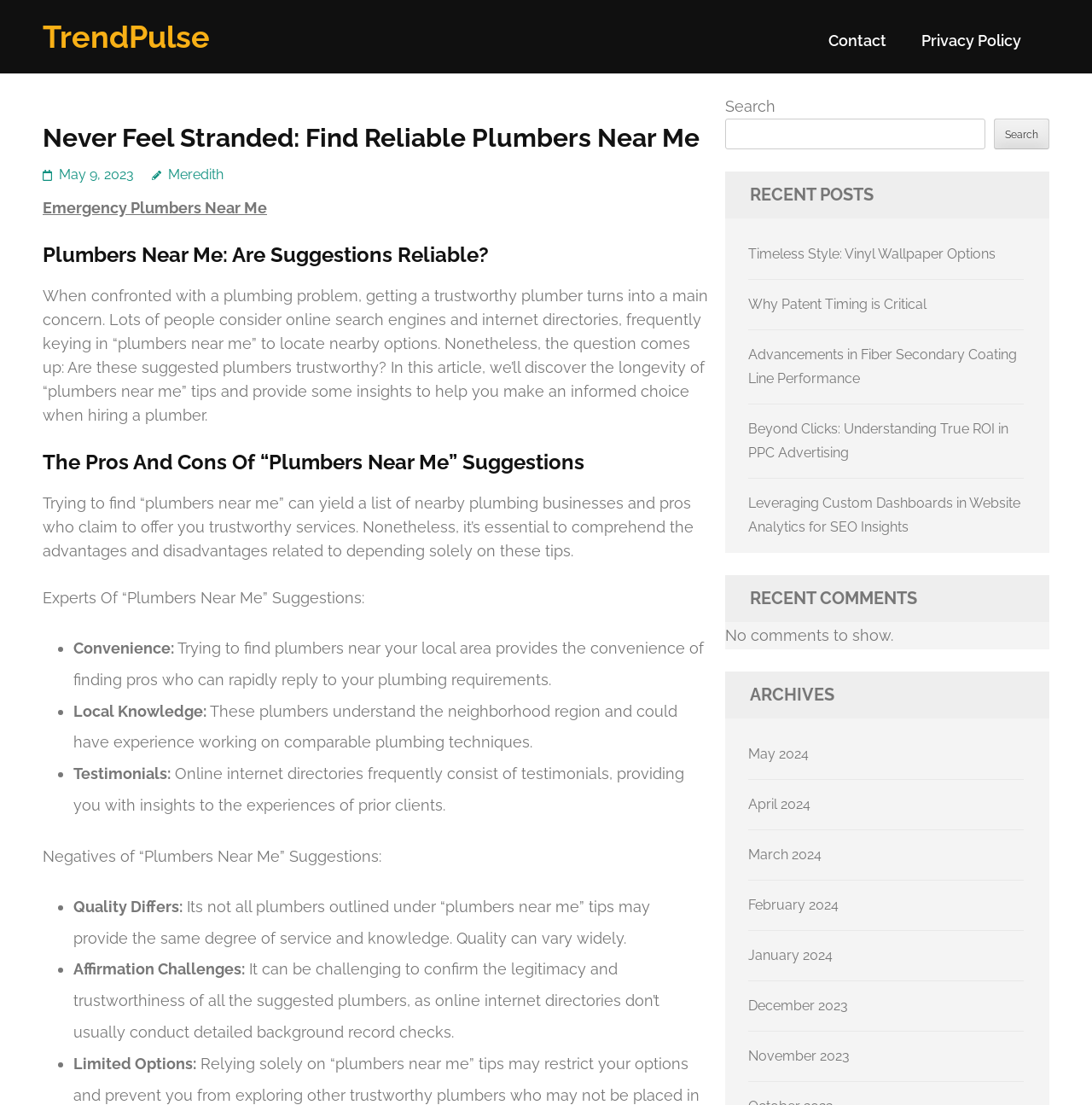Please identify the bounding box coordinates of the clickable area that will fulfill the following instruction: "Search for something". The coordinates should be in the format of four float numbers between 0 and 1, i.e., [left, top, right, bottom].

[0.664, 0.086, 0.961, 0.135]